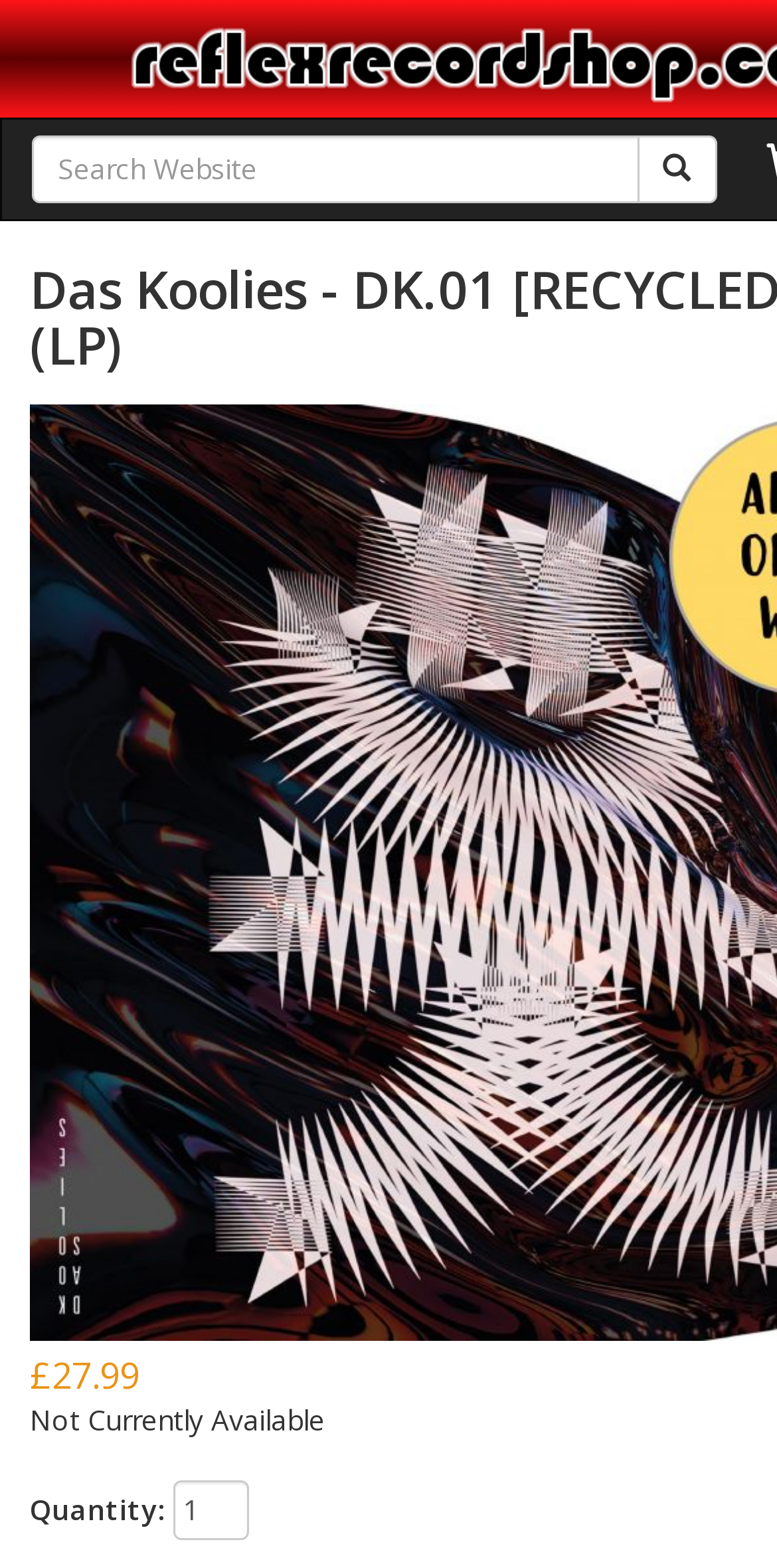Locate the bounding box coordinates of the UI element described by: "name="srch-term" placeholder="Search Website"". The bounding box coordinates should consist of four float numbers between 0 and 1, i.e., [left, top, right, bottom].

[0.041, 0.086, 0.822, 0.129]